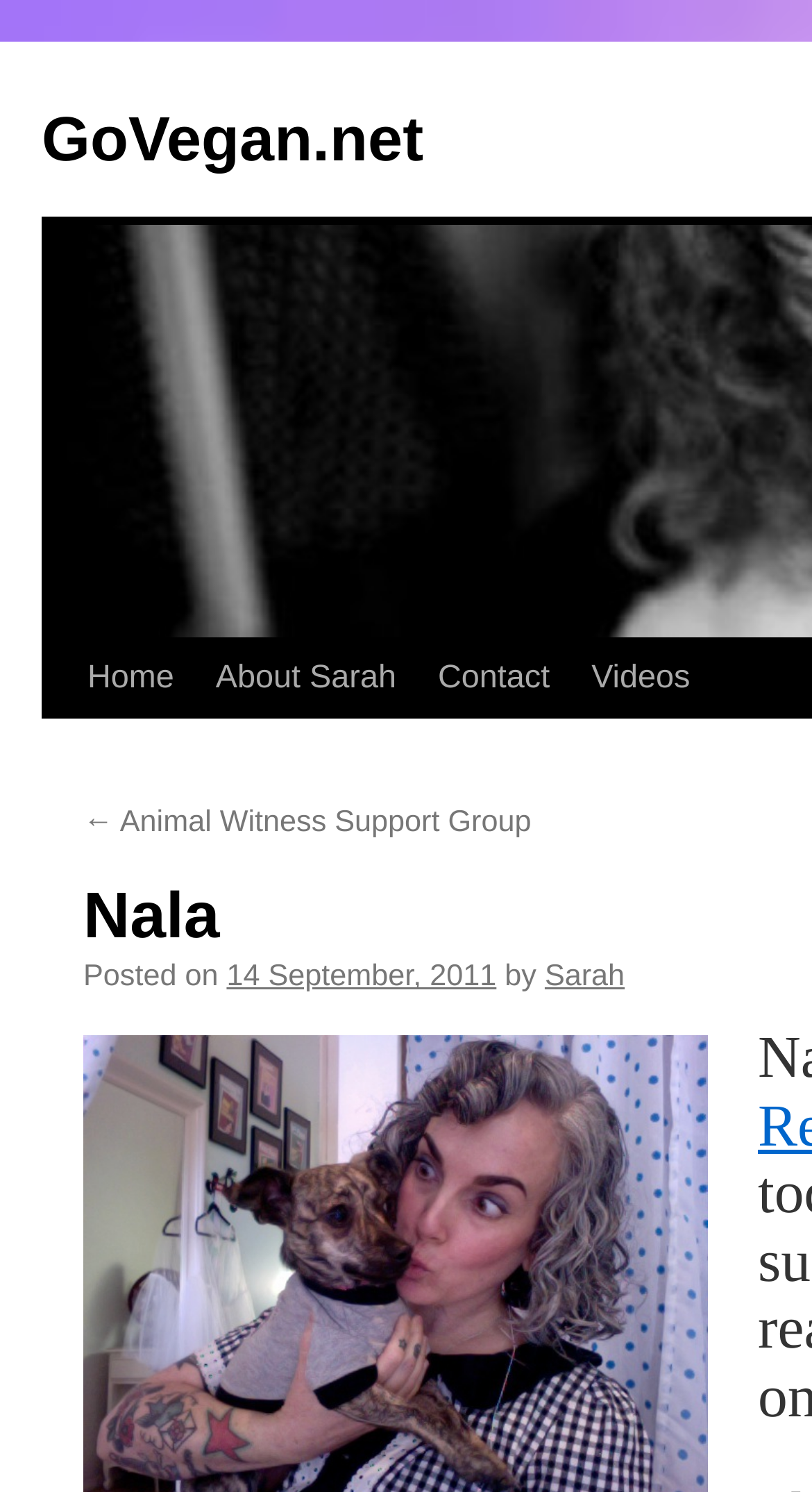Identify the bounding box coordinates of the part that should be clicked to carry out this instruction: "visit about Sarah page".

[0.24, 0.429, 0.514, 0.482]